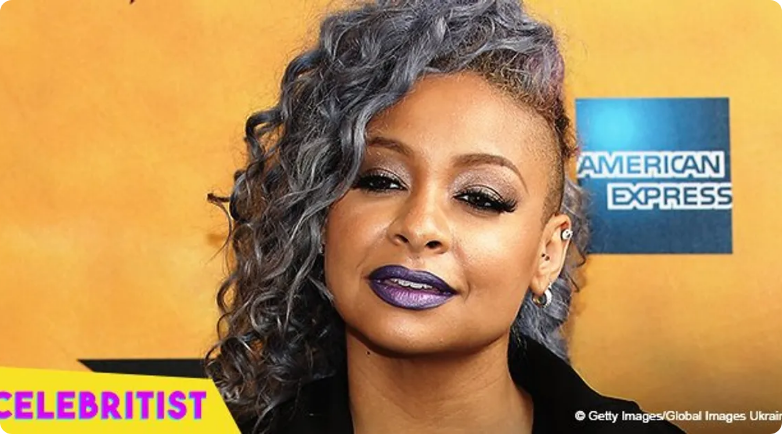Provide an in-depth description of the image.

This image features Raven-Symone, a well-known actress and singer, captured in a striking moment with her signature vibrant look. She sports a unique hairstyle with voluminous, curly locks dyed in a stylish gray tone, complemented by bold, dark purple lipstick that enhances her playful aesthetic. Raven-Symone is seen against a vibrant yellow backdrop, prominently displaying her confident expression and distinctive style. The context surrounding this image relates to her recent reaction regarding a tattoo of her face that was inked on her former co-star Orlando Brown's chest, further sparking public interest in her personal responses and celebrity interactions. This image is a snapshot of her charismatic presence in the entertainment industry.